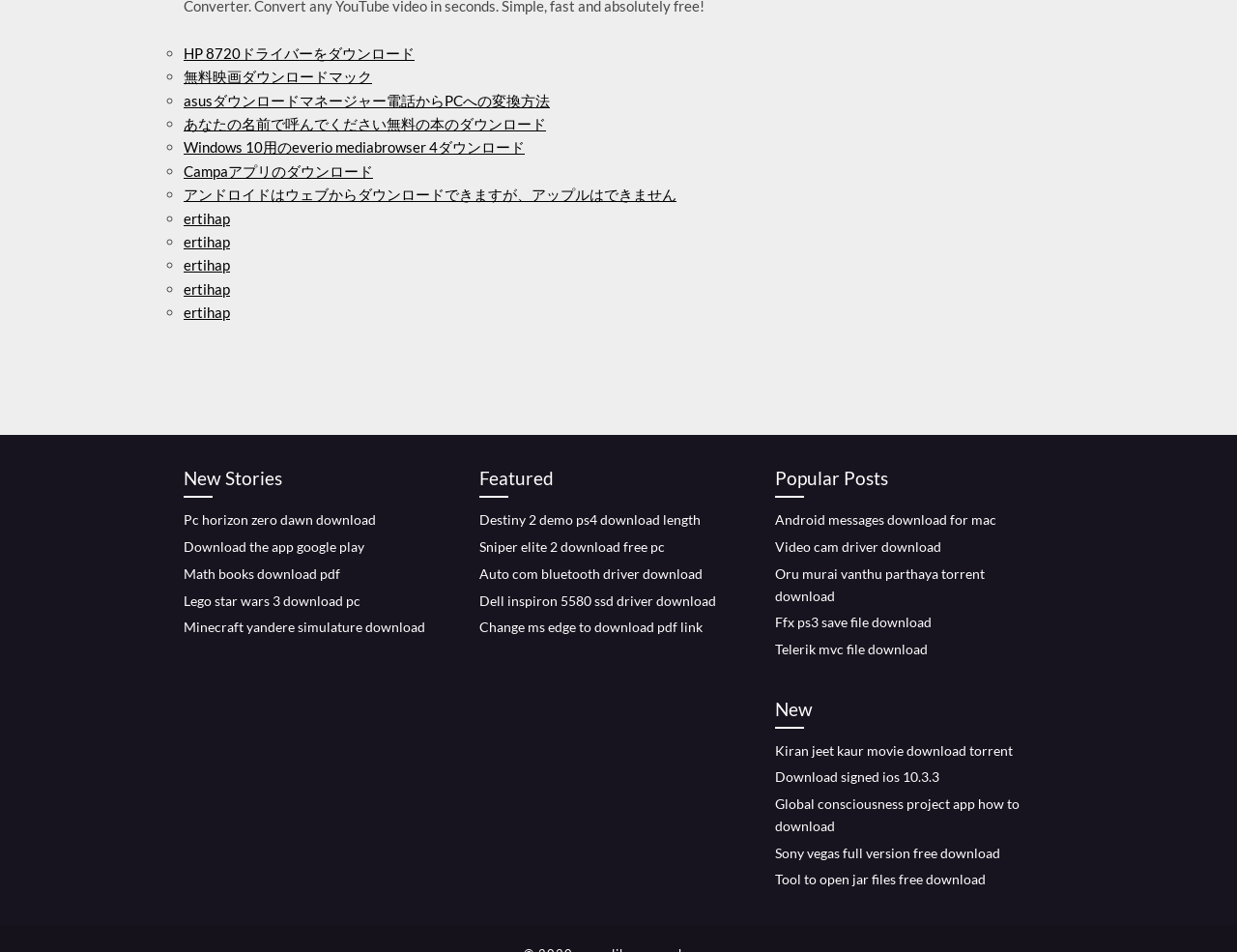Determine the bounding box coordinates for the clickable element to execute this instruction: "Get Destiny 2 demo ps4 download length". Provide the coordinates as four float numbers between 0 and 1, i.e., [left, top, right, bottom].

[0.388, 0.537, 0.566, 0.555]